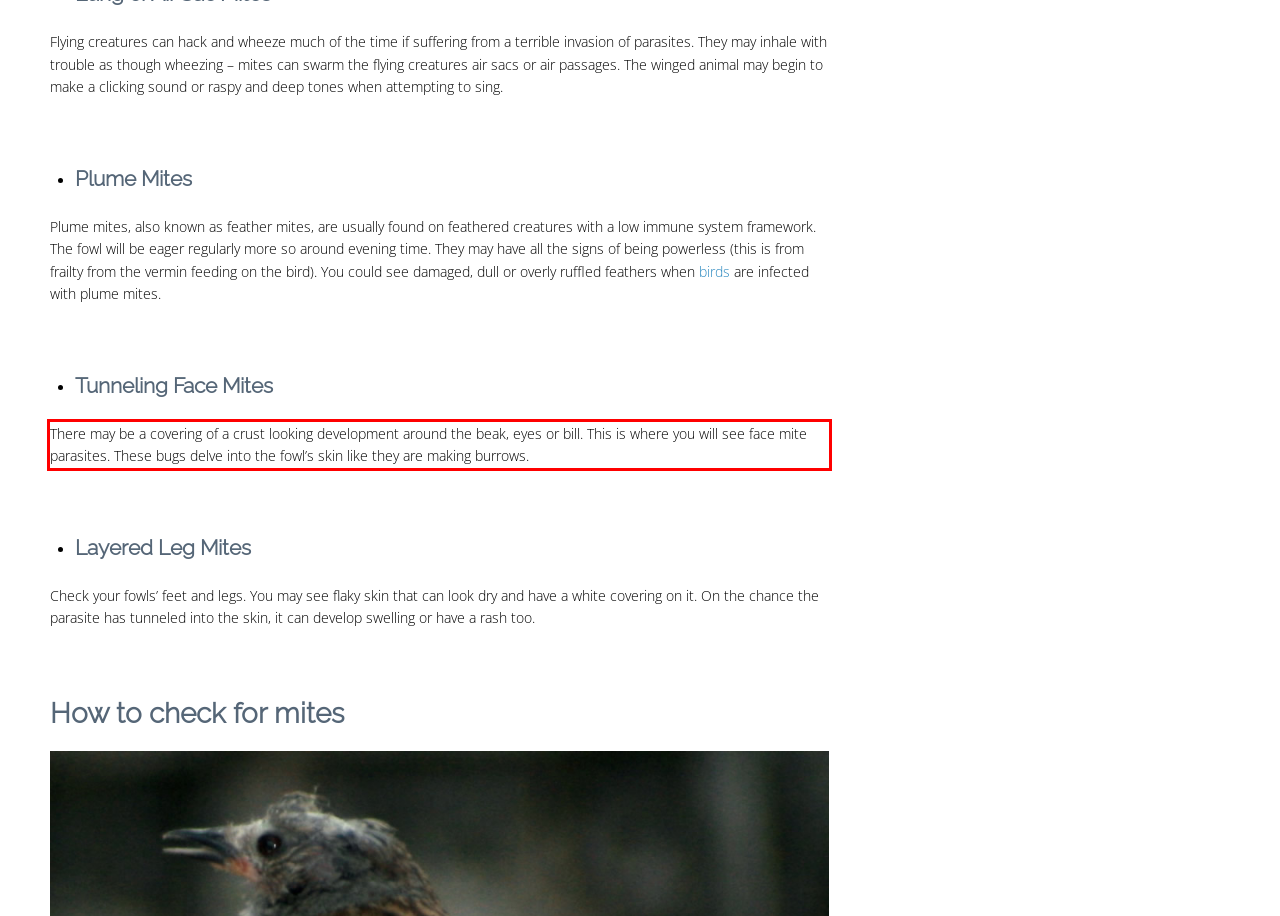Perform OCR on the text inside the red-bordered box in the provided screenshot and output the content.

There may be a covering of a crust looking development around the beak, eyes or bill. This is where you will see face mite parasites. These bugs delve into the fowl’s skin like they are making burrows.